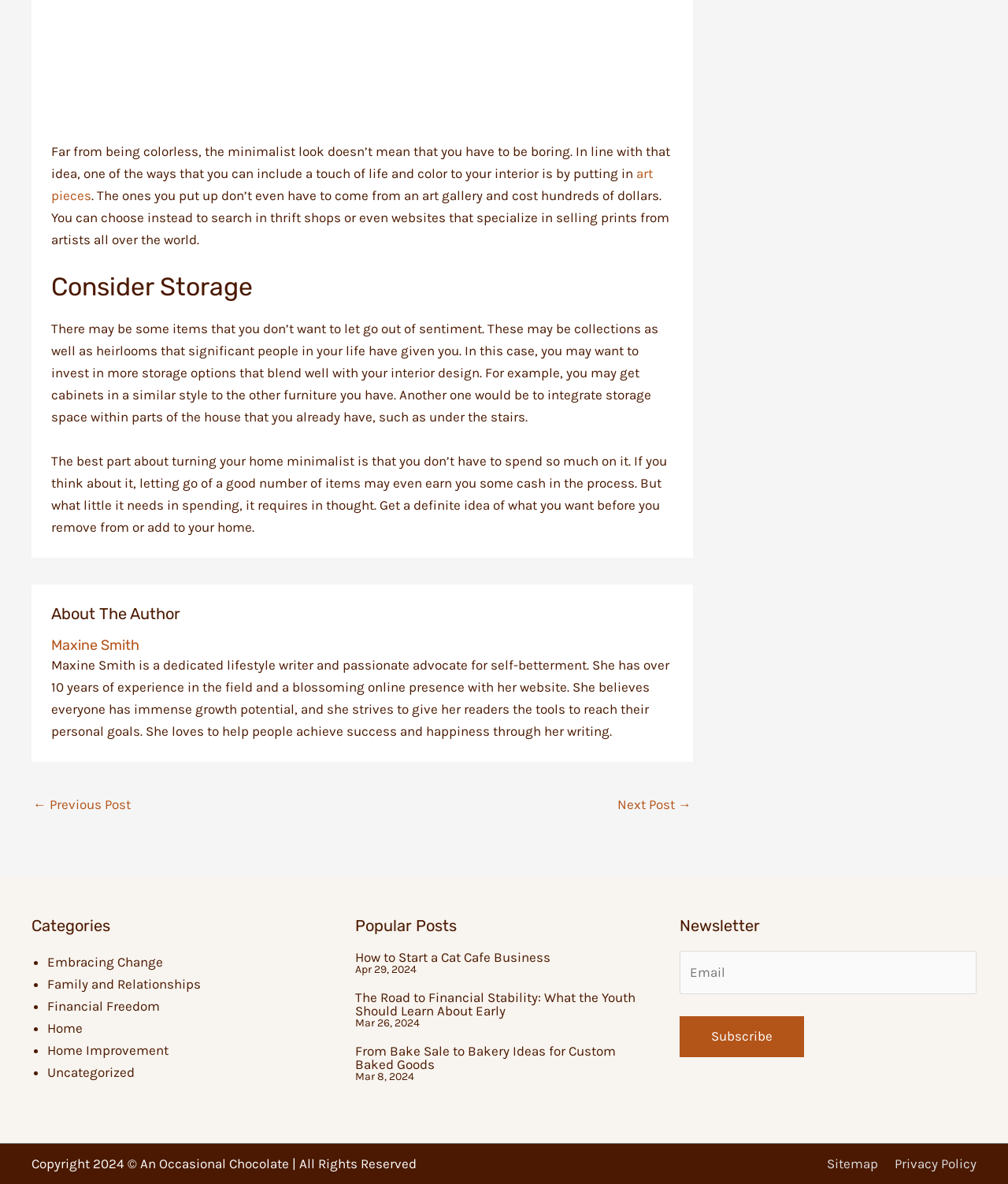Please provide a one-word or phrase answer to the question: 
What is the purpose of the 'Contact form'?

To subscribe to a newsletter